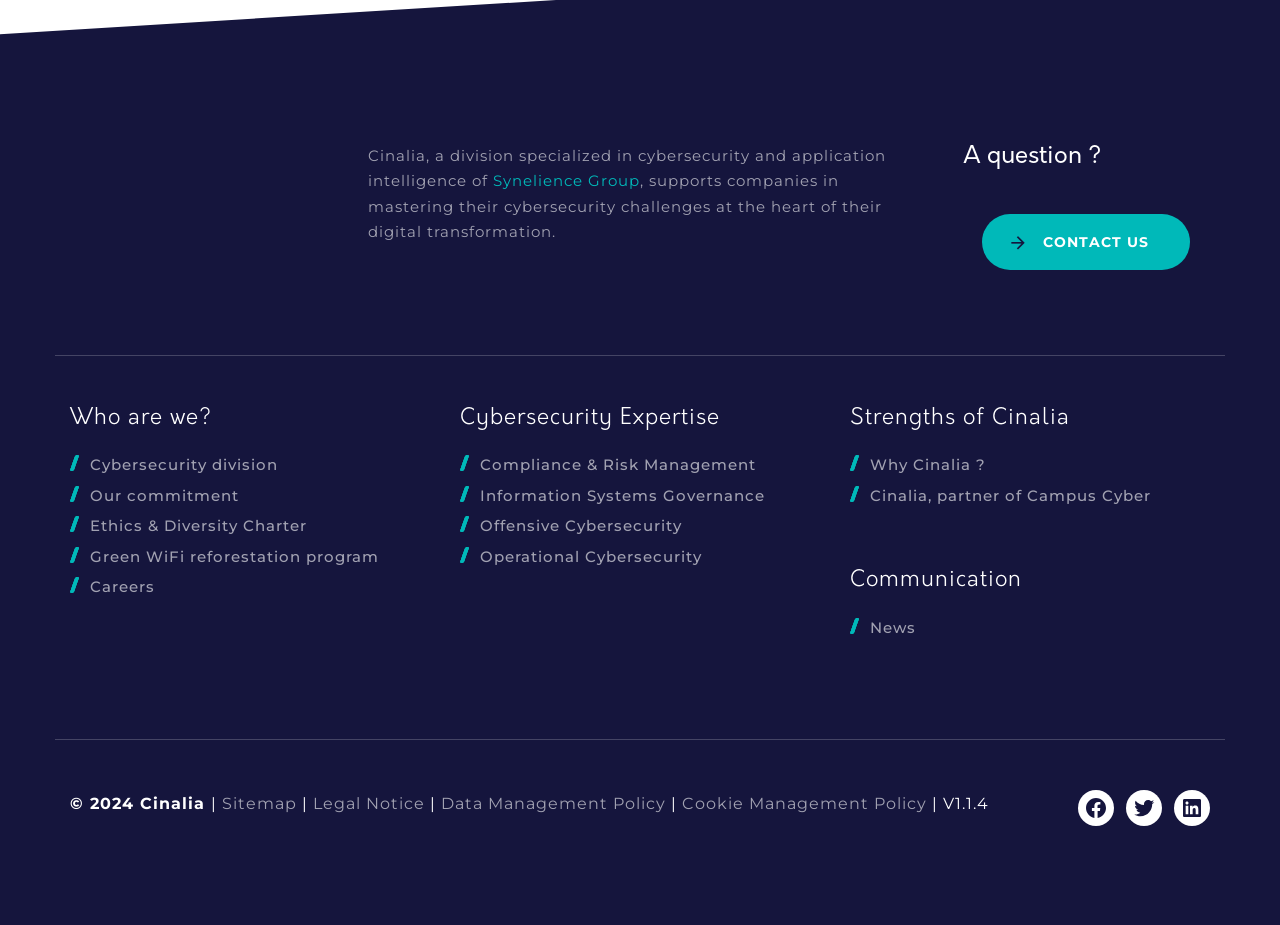How many social media links are present at the bottom of the webpage?
Could you answer the question in a detailed manner, providing as much information as possible?

The webpage has three social media links at the bottom, namely Facebook, Twitter, and LinkedIn, with bounding box coordinates of [0.842, 0.854, 0.87, 0.893], [0.88, 0.854, 0.908, 0.893], and [0.917, 0.854, 0.945, 0.893] respectively.